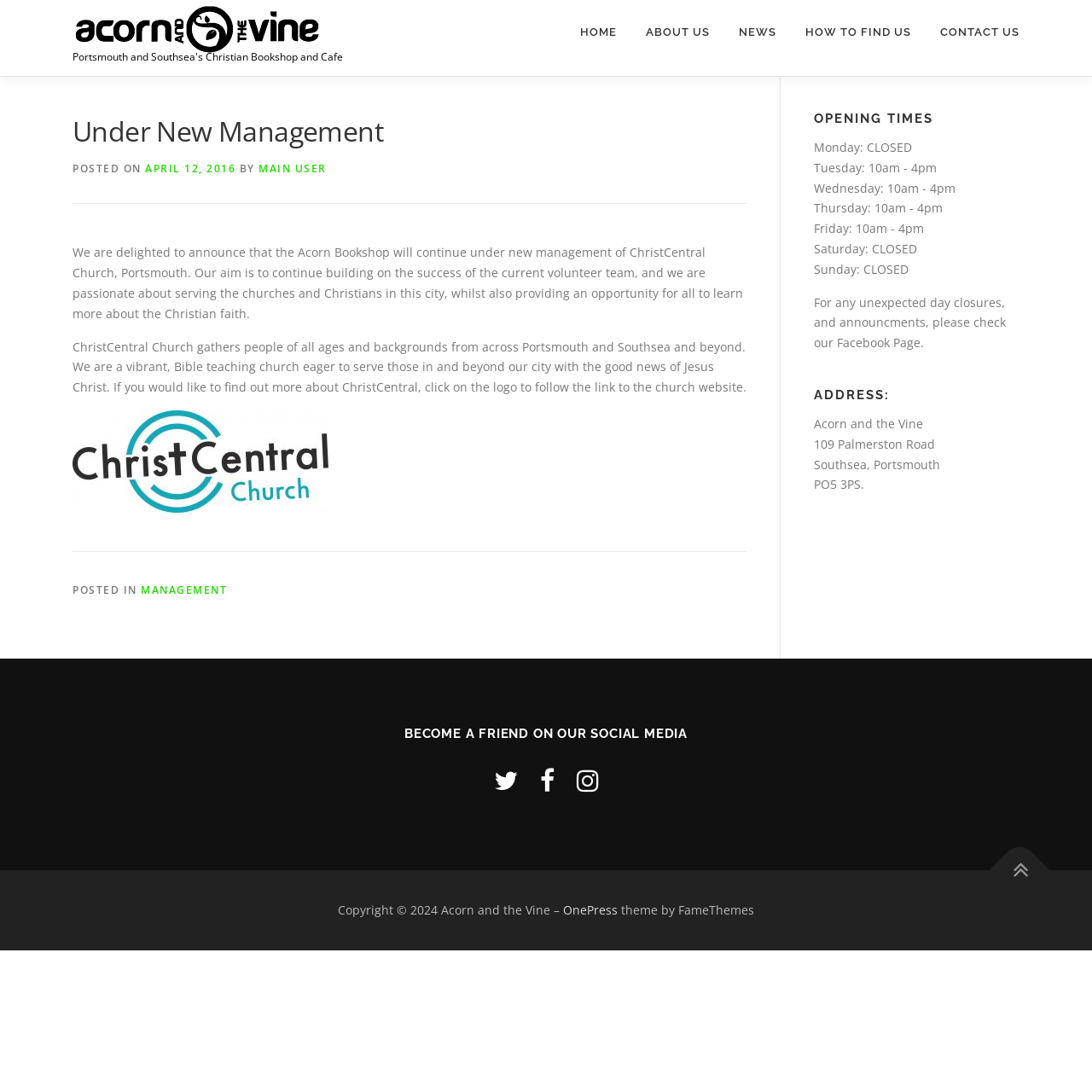How can users find out more about ChristCentral Church?
Please provide a detailed and comprehensive answer to the question.

The webpage mentions that users can find out more about ChristCentral Church by clicking on the logo, which is linked to the church's website.